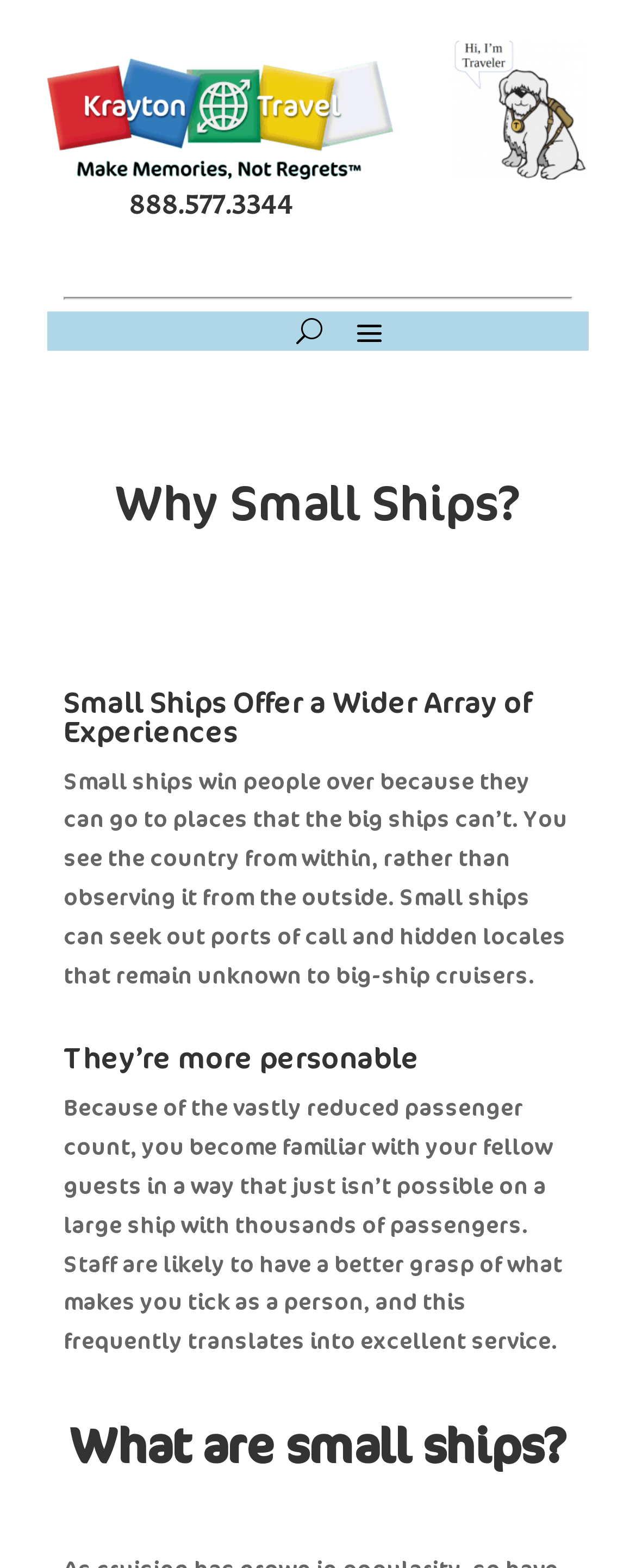Determine which piece of text is the heading of the webpage and provide it.

Why Small Ships?